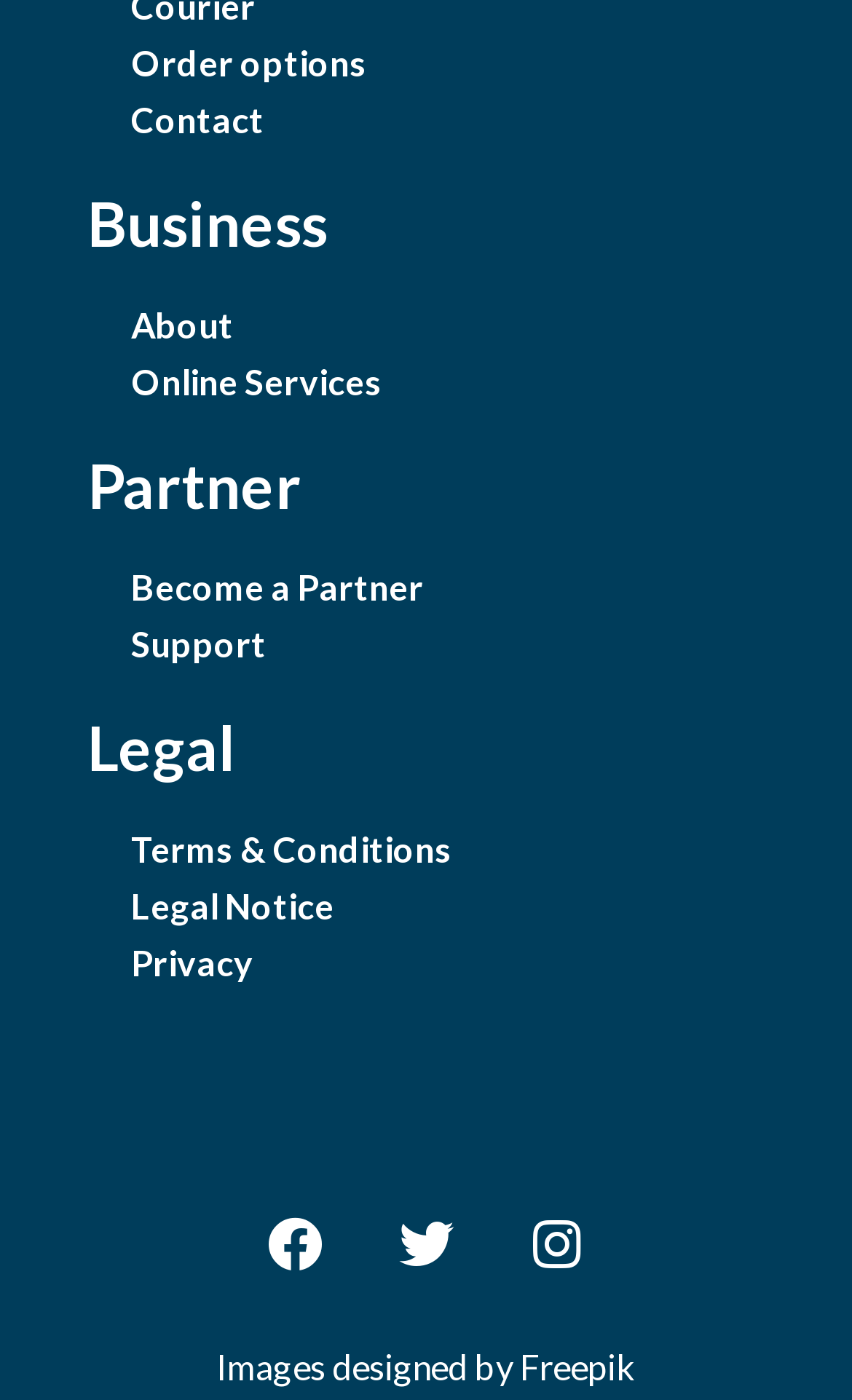Refer to the screenshot and answer the following question in detail:
What is the first link on the webpage?

The first link on the webpage is 'Order options' which is located at the top left corner of the webpage with a bounding box of [0.103, 0.025, 0.897, 0.066].